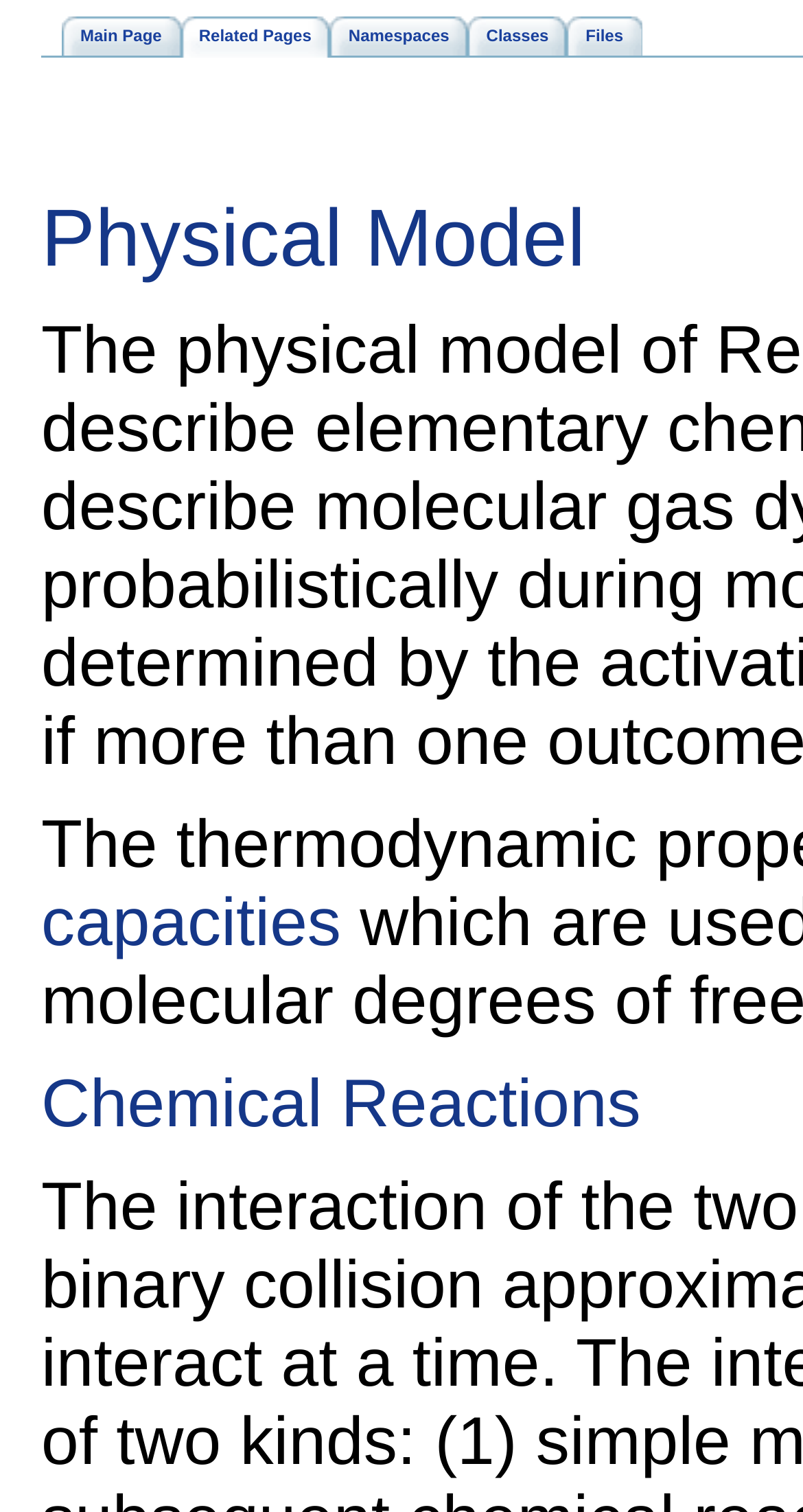Please find the bounding box for the UI element described by: "Classes".

[0.583, 0.011, 0.706, 0.038]